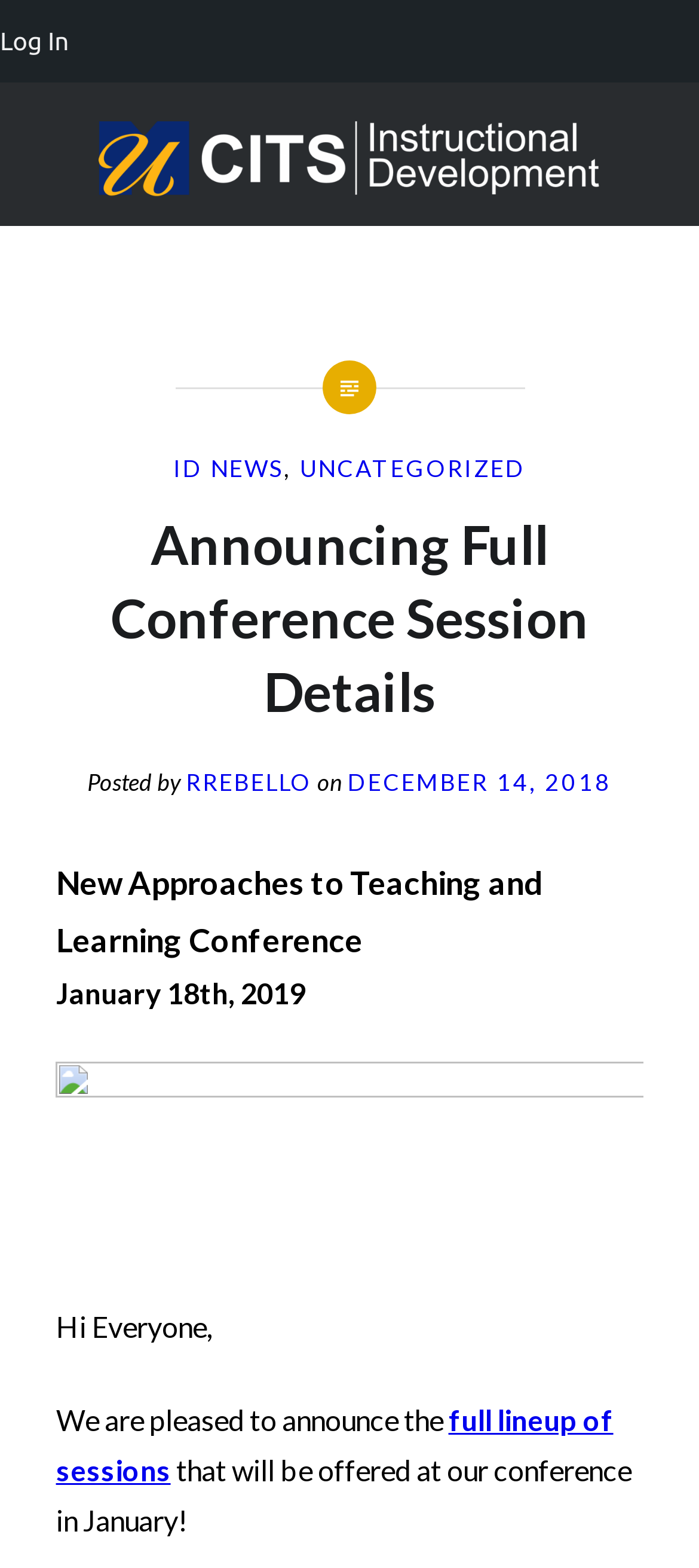Provide your answer in a single word or phrase: 
What is the date of the conference?

January 18th, 2019